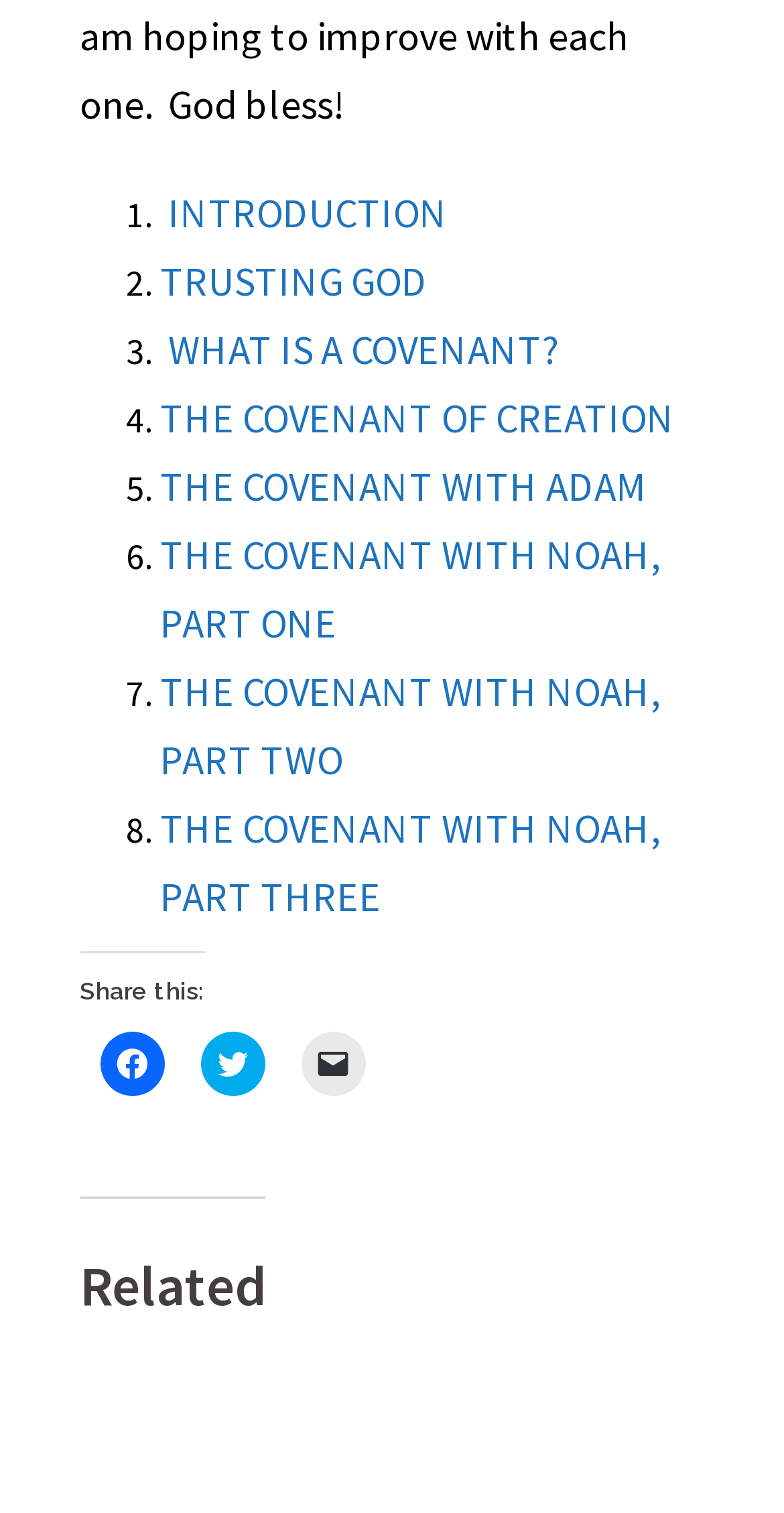From the screenshot, find the bounding box of the UI element matching this description: "THE COVENANT WITH ADAM". Supply the bounding box coordinates in the form [left, top, right, bottom], each a float between 0 and 1.

[0.204, 0.306, 0.825, 0.337]